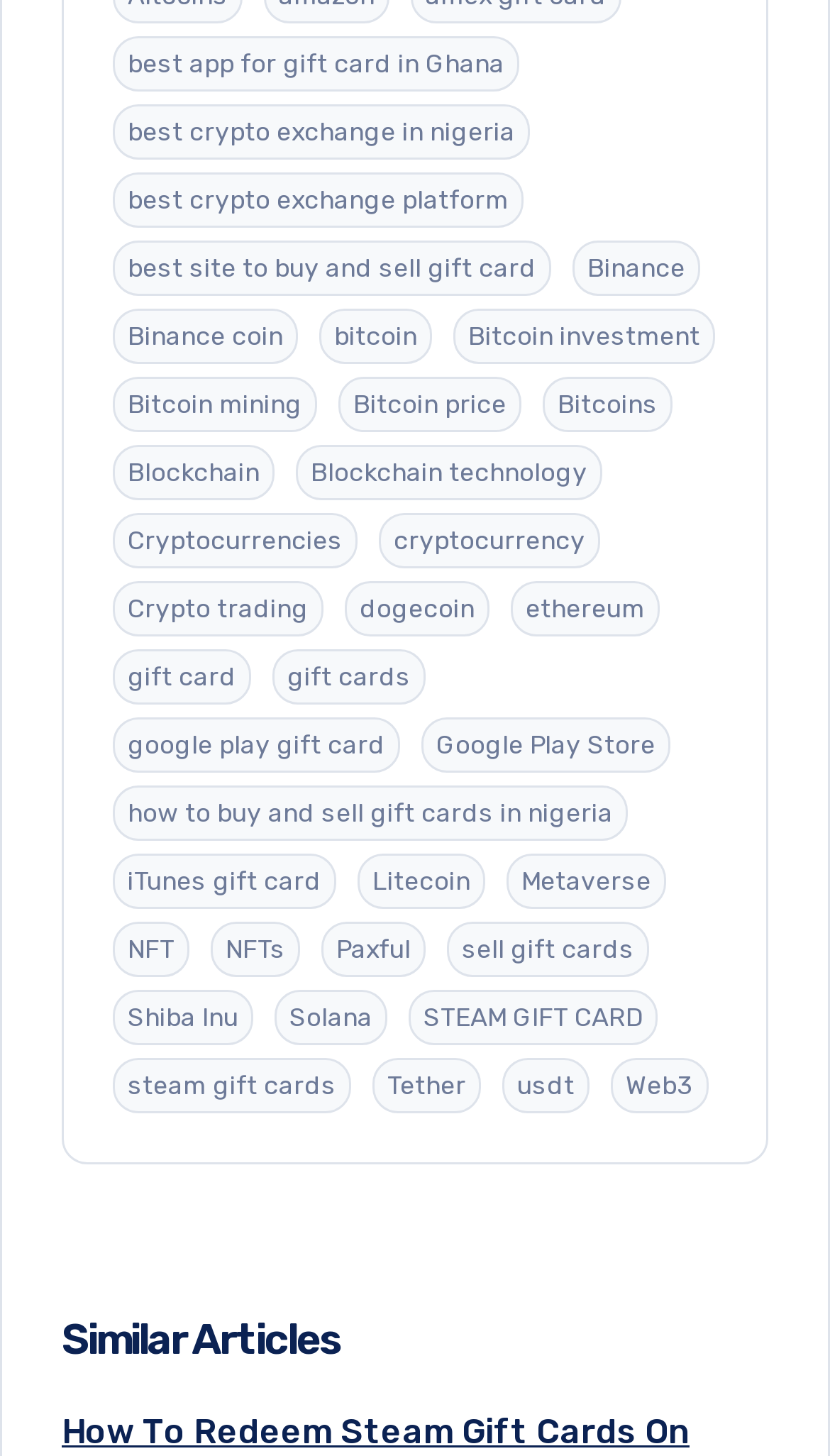Locate the bounding box coordinates of the item that should be clicked to fulfill the instruction: "Enter a comment".

None